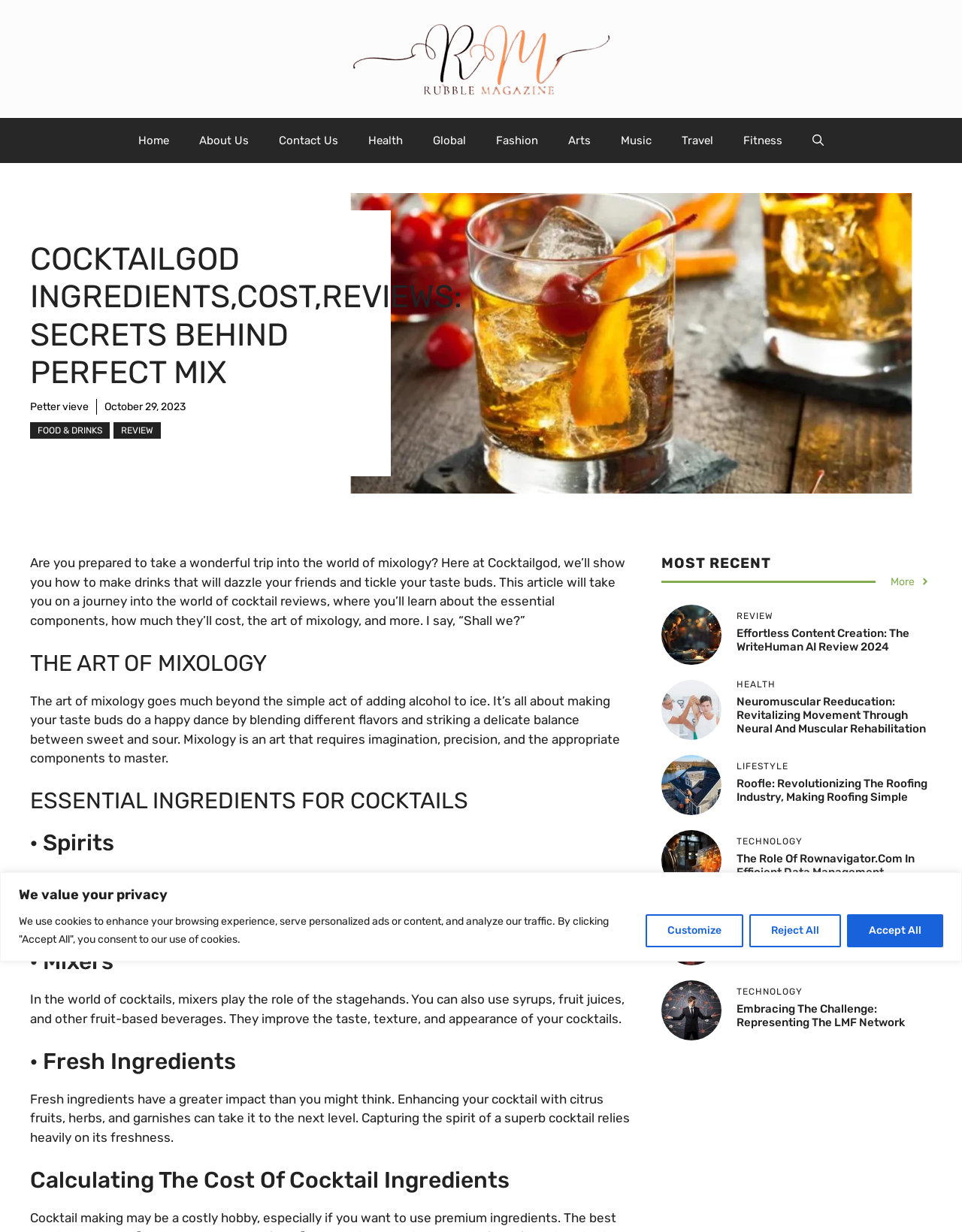What are the three essential ingredients for cocktails?
Refer to the image and provide a concise answer in one word or phrase.

Spirits, Mixers, Fresh Ingredients